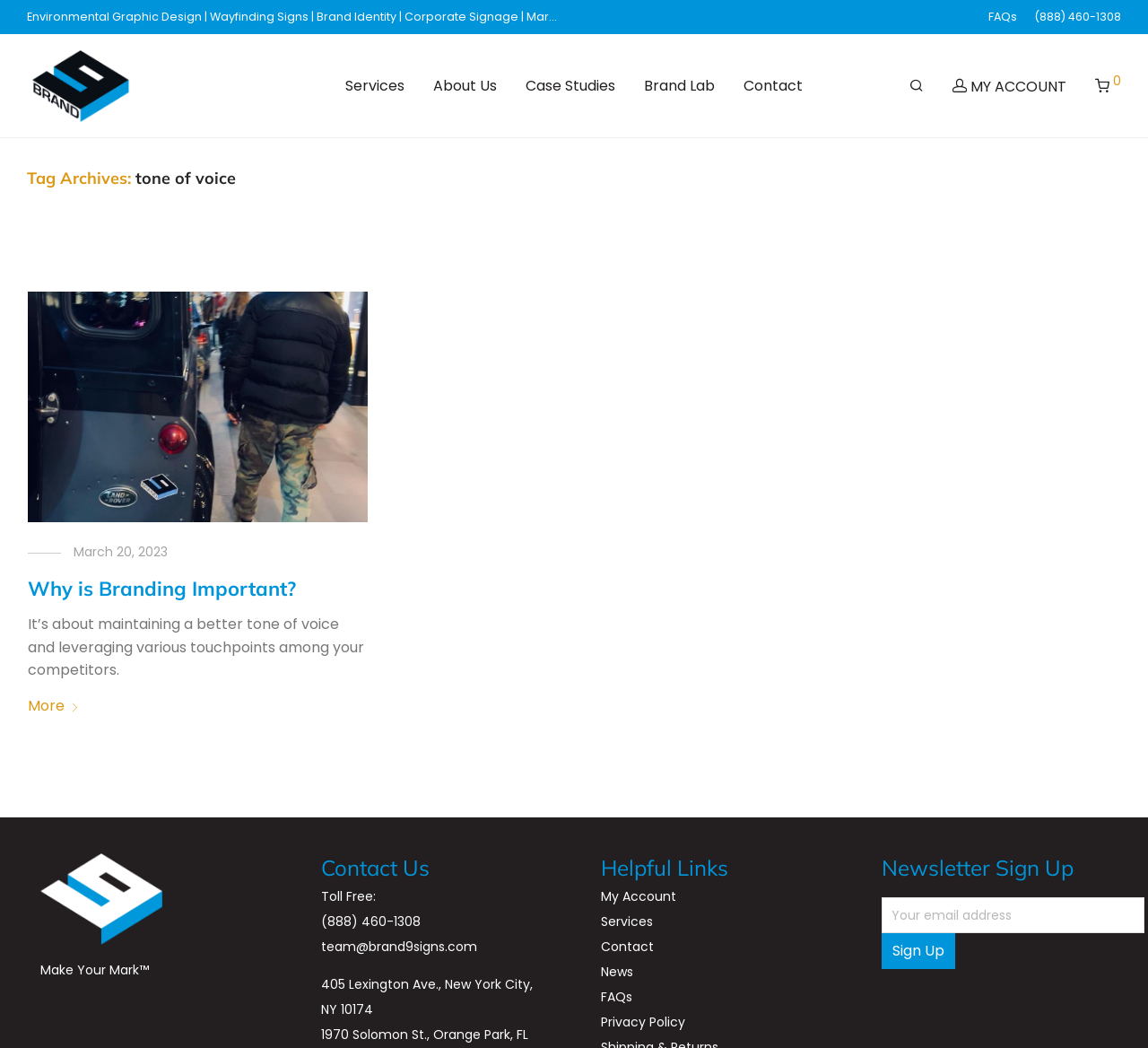Refer to the image and provide a thorough answer to this question:
What is the purpose of the textbox?

I found the purpose of the textbox by looking at the heading 'Newsletter Sign Up' above the textbox, which suggests that the textbox is used to input an email address for newsletter sign up.